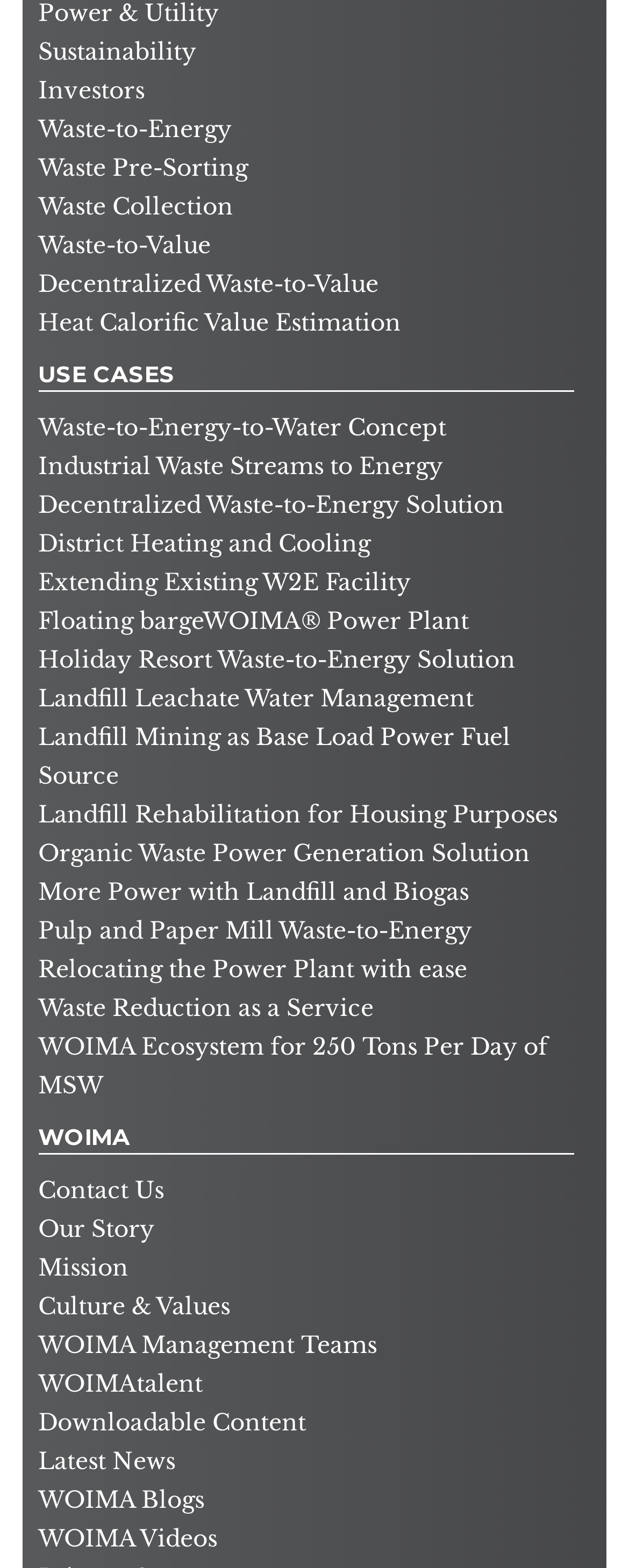Please identify the bounding box coordinates of the element I should click to complete this instruction: 'Learn about WOIMA's mission'. The coordinates should be given as four float numbers between 0 and 1, like this: [left, top, right, bottom].

[0.061, 0.788, 0.204, 0.828]